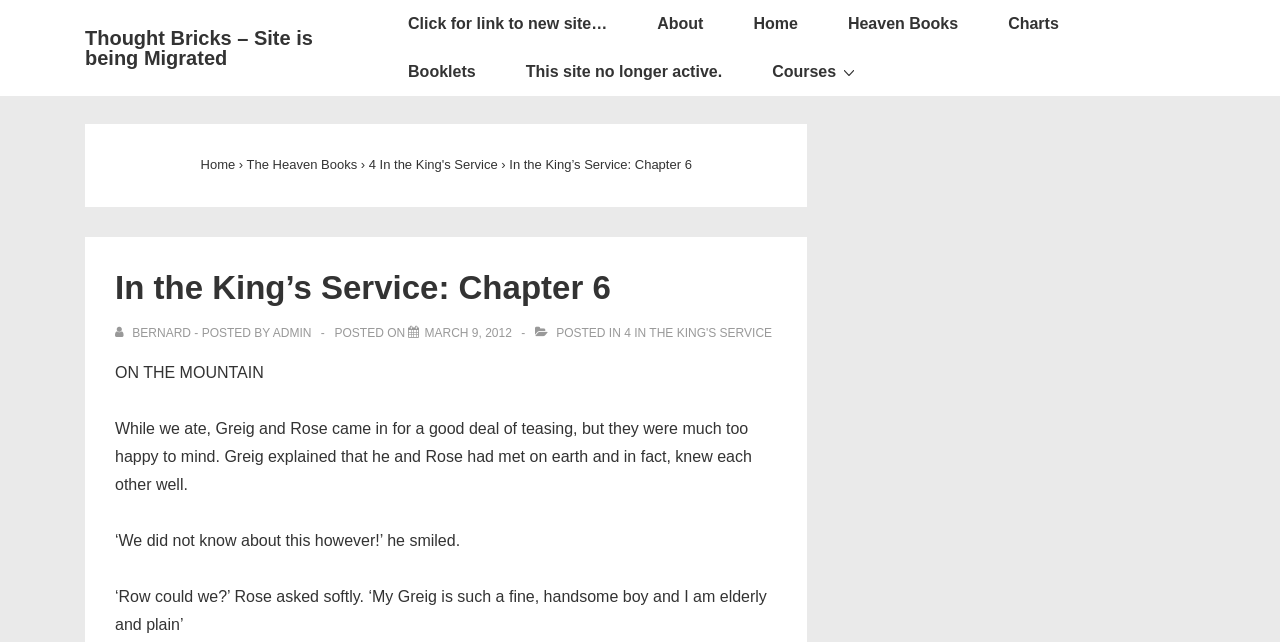Find and generate the main title of the webpage.

In the King’s Service: Chapter 6